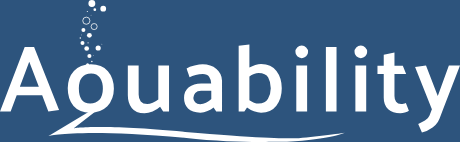Provide a comprehensive description of the image.

The image features the stylized logo of "Aquability," a diving and aquatic services organization. Prominently displayed against a deep blue background, the name "Aquability" is rendered in bold, white letters, with a playful graphic element of bubbles rising above the text, adding a sense of dynamism and connection to water activities. Below the name, a sweeping white line accentuates the design, suggesting fluidity and motion, which aligns well with the brand's focus on diving and aquatic experiences. This captivating logo stands as a visual representation of the organization’s commitment to engaging with the underwater world and promoting scuba diving adventures.